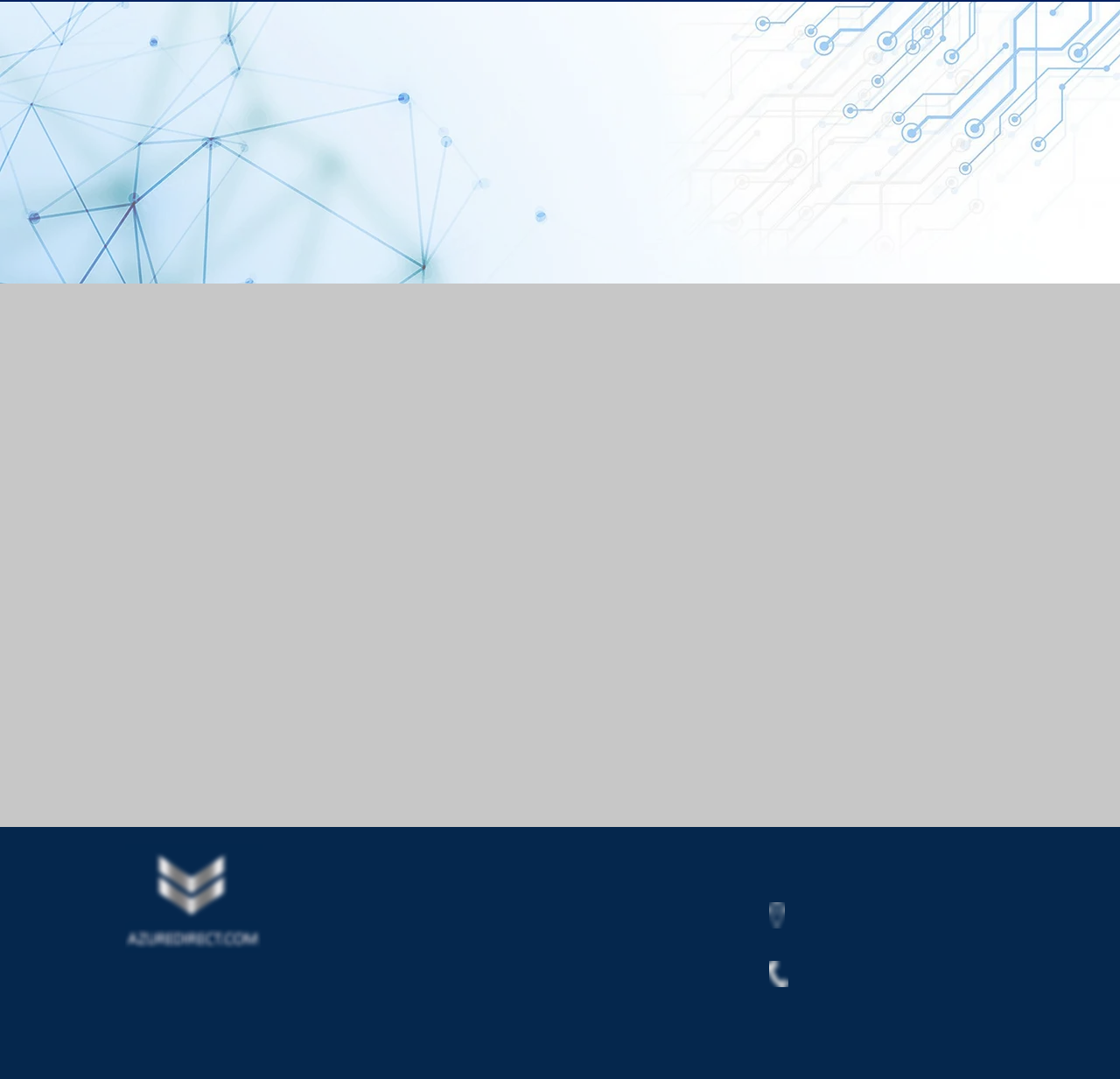Find the bounding box coordinates for the HTML element described in this sentence: "MICROSOFT 365 WITH SENTINEL". Provide the coordinates as four float numbers between 0 and 1, in the format [left, top, right, bottom].

[0.37, 0.954, 0.552, 0.97]